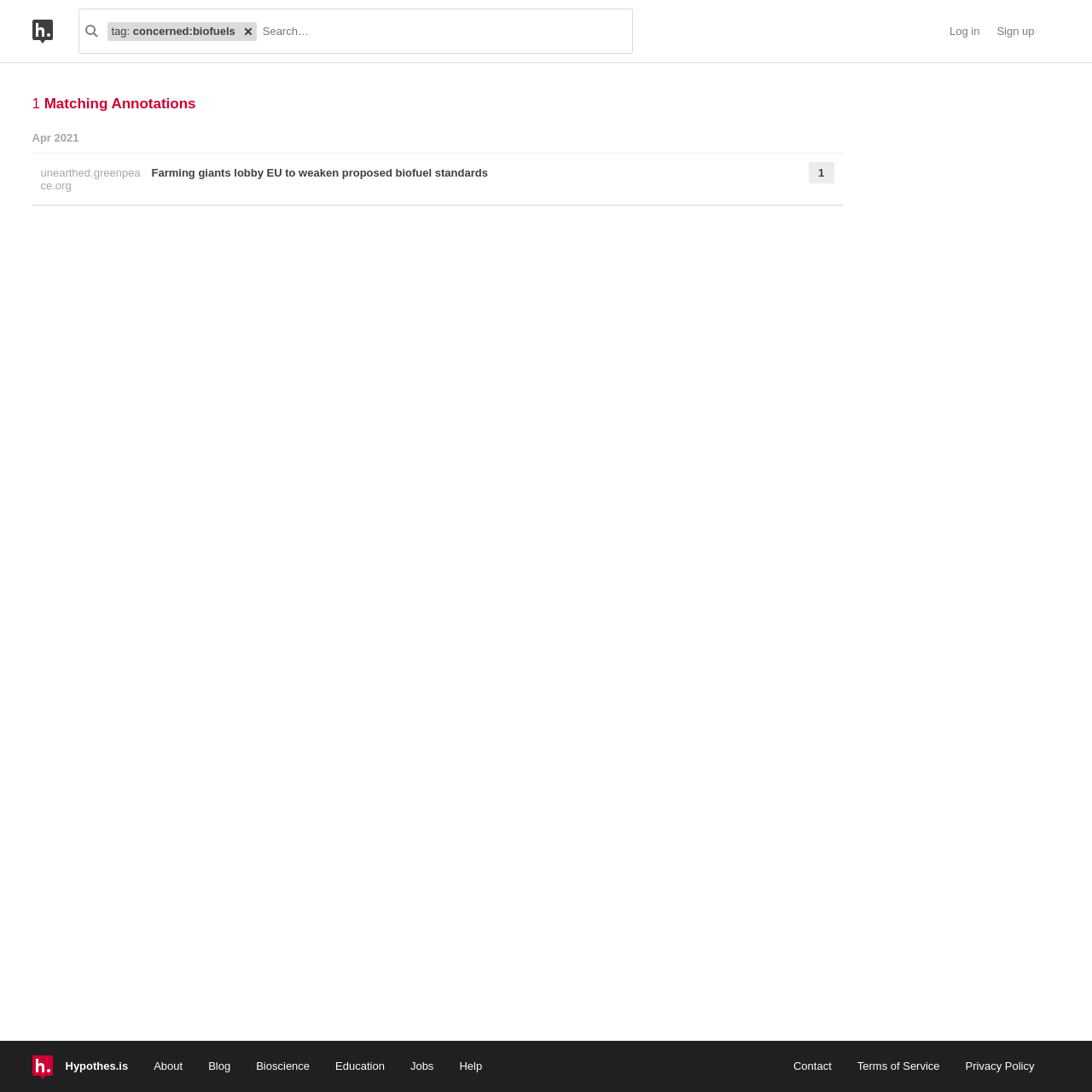Given the element description Hypothes.is, specify the bounding box coordinates of the corresponding UI element in the format (top-left x, top-left y, bottom-right x, bottom-right y). All values must be between 0 and 1.

[0.029, 0.963, 0.117, 0.988]